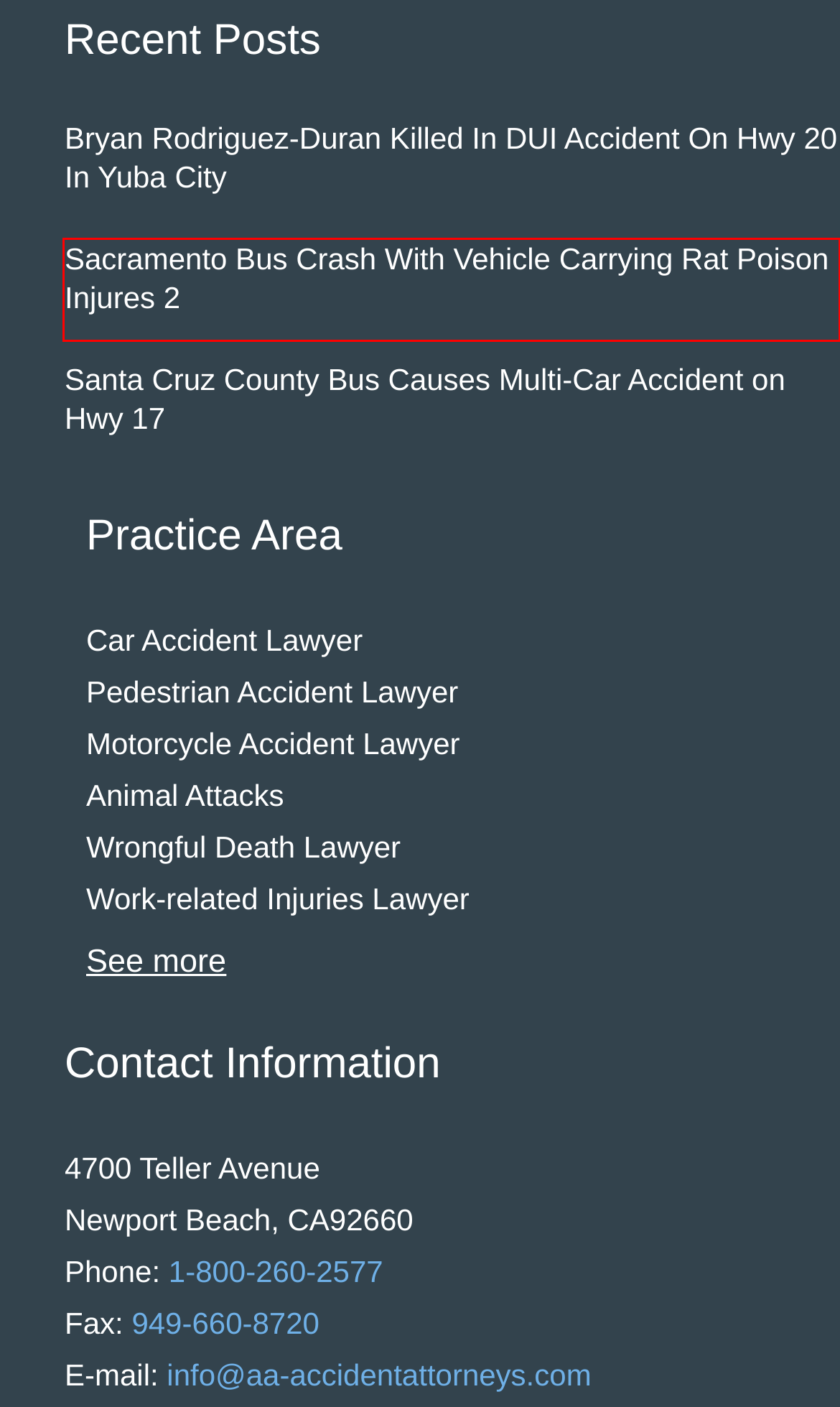Observe the provided screenshot of a webpage with a red bounding box around a specific UI element. Choose the webpage description that best fits the new webpage after you click on the highlighted element. These are your options:
A. Woman Struck Crossing Street
B. Morning Crash Downs Tree, Power Lines
C. Santa Cruz County Bus Causes Multi-Car Accident on Hwy 17 - California AA Accident Attorneys
D. Privacy Policy - California AA Accident Attorneys
E. Bryan Rodriguez-Duran Killed In DUI Accident In Yuba City, CA
F. Sacramento Bus Crash With Vehicle Carrying Rat Poison Injures 2
G. Contact Us | AA Accident Attorneys
H. Practice Areas | Injury Lawyer | AA Accident Attorneys

F